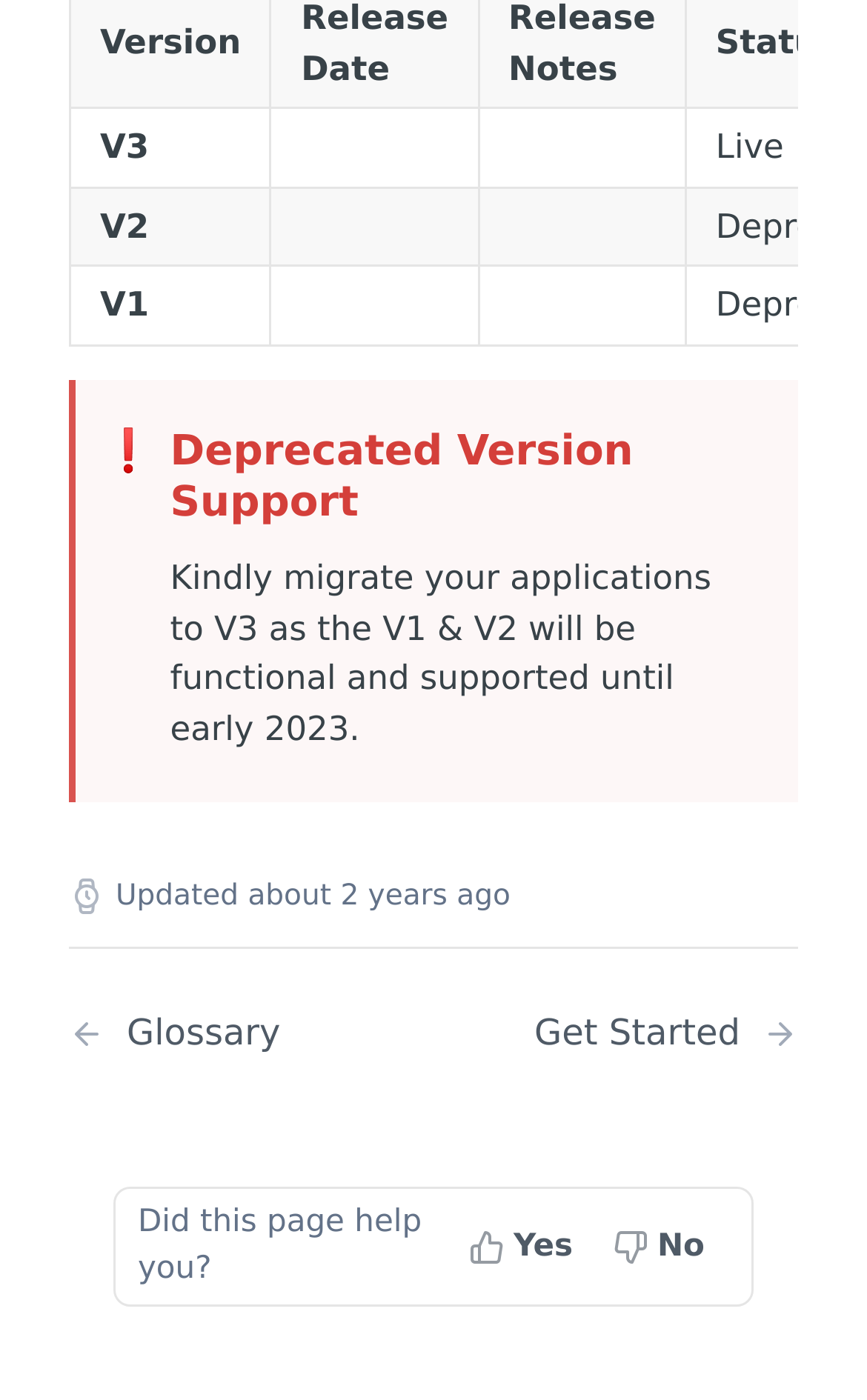Using the information in the image, give a detailed answer to the following question: What is the deprecated version support notice about?

The deprecated version support notice is about the support for versions V1 and V2 of the API, which will be functional and supported until early 2023. This can be inferred from the blockquote section, which states 'Kindly migrate your applications to V3 as the V1 & V2 will be functional and supported until early 2023'.